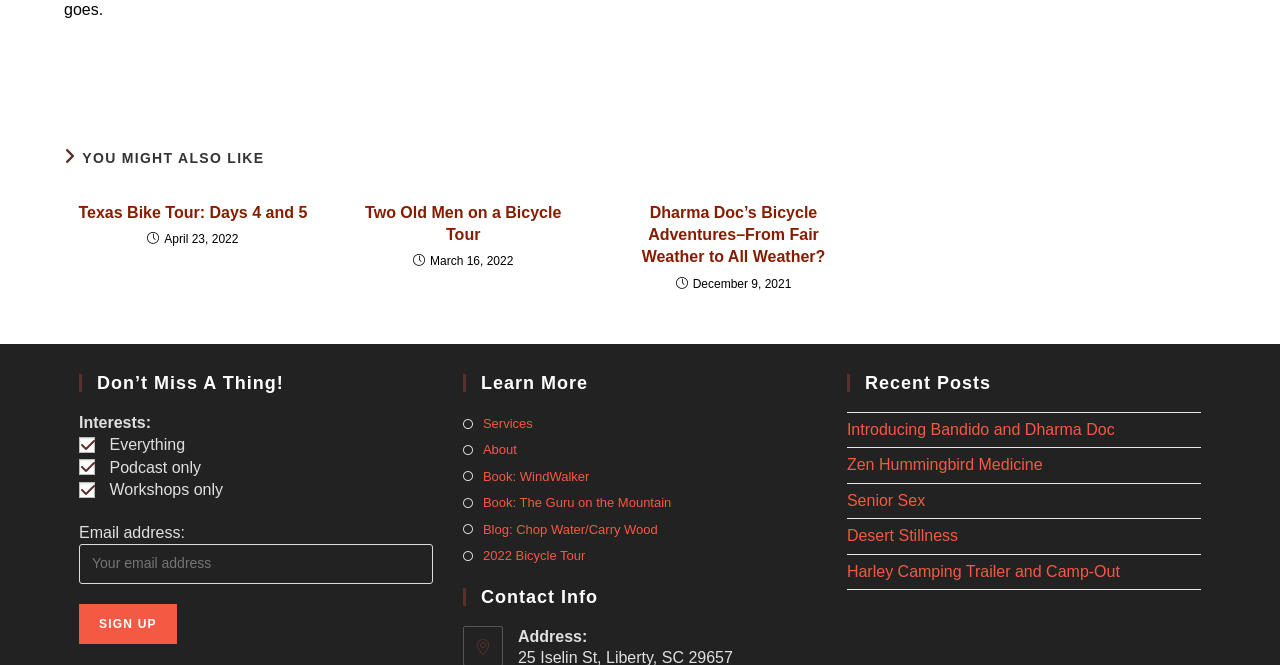Provide a short answer to the following question with just one word or phrase: What is the date of the latest article?

April 23, 2022